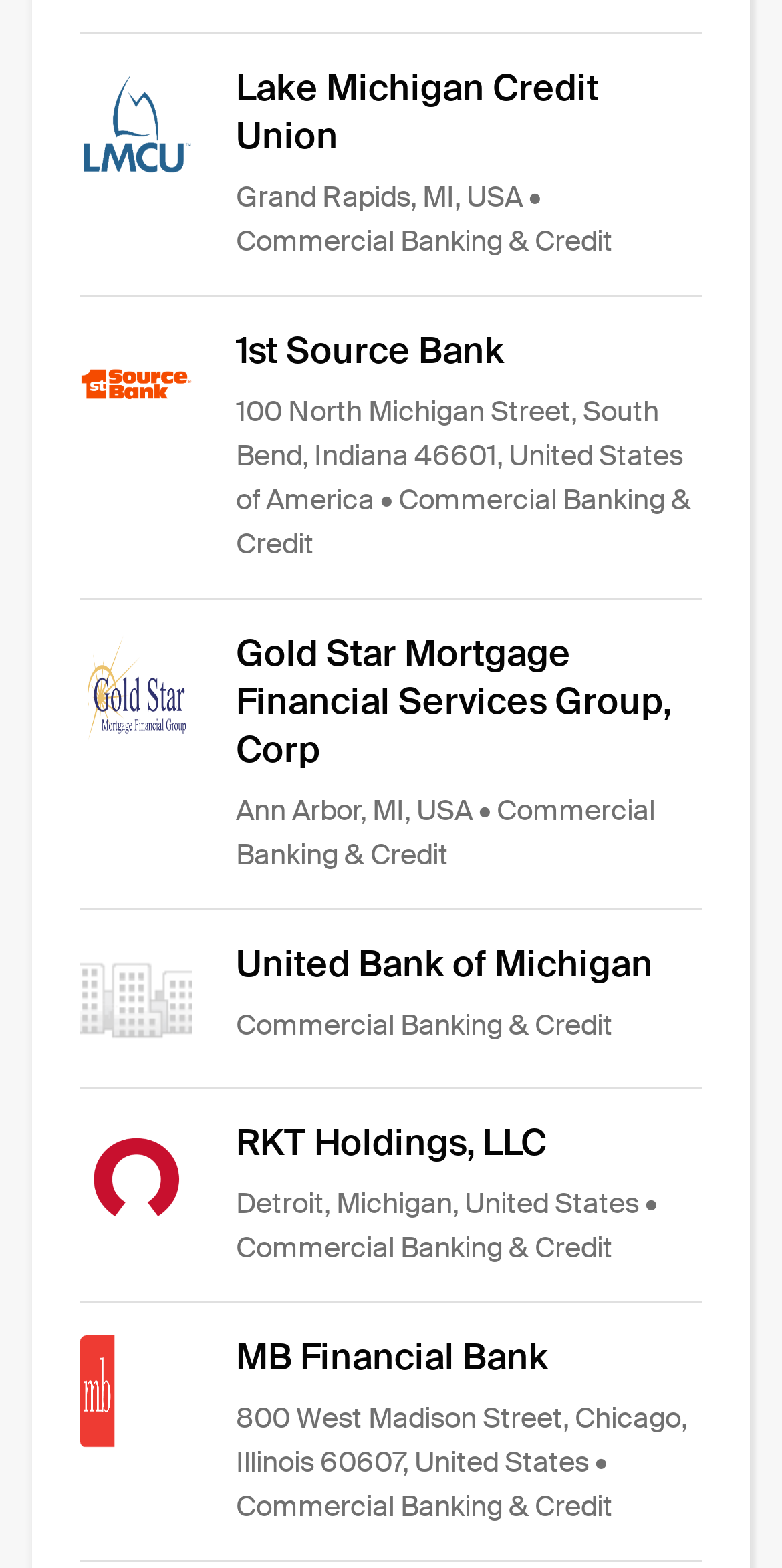Respond with a single word or phrase for the following question: 
How many banks are listed on the webpage?

5